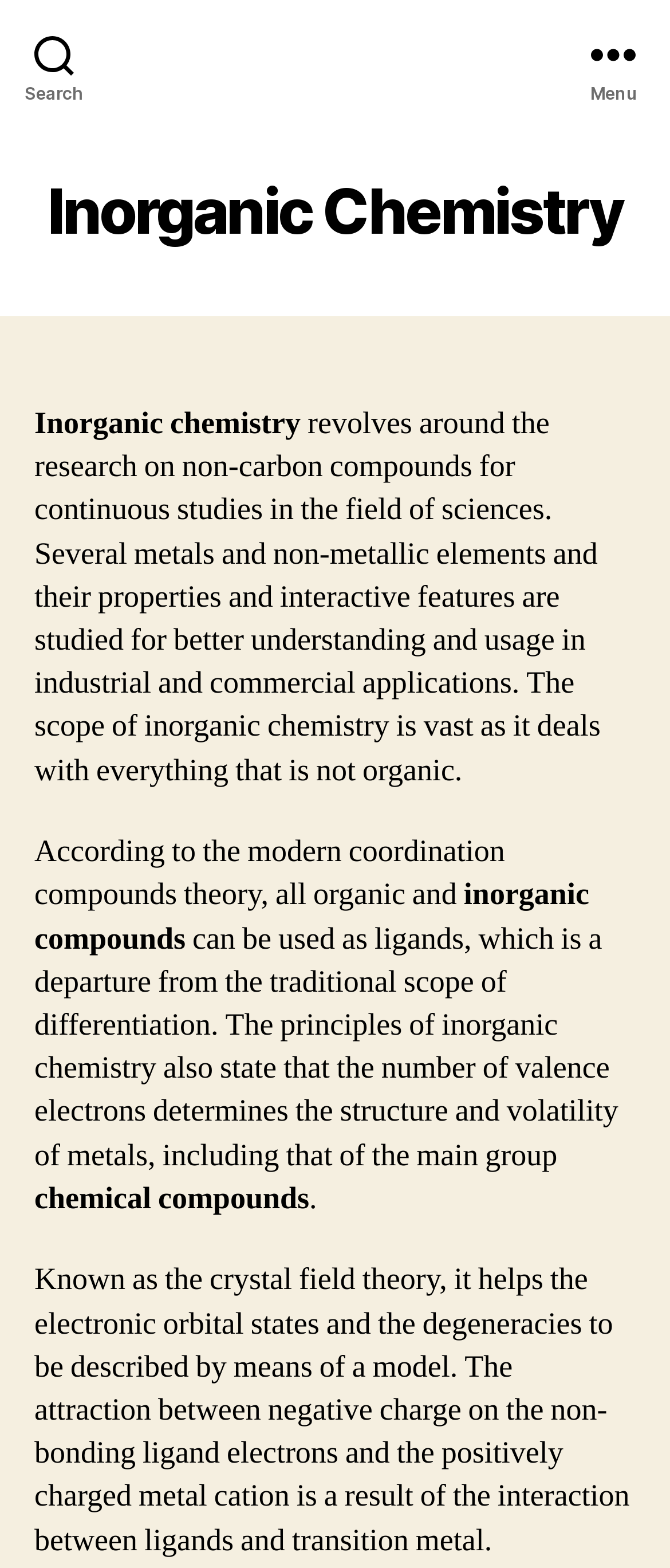Provide your answer in a single word or phrase: 
What is the main topic of this webpage?

Inorganic chemistry